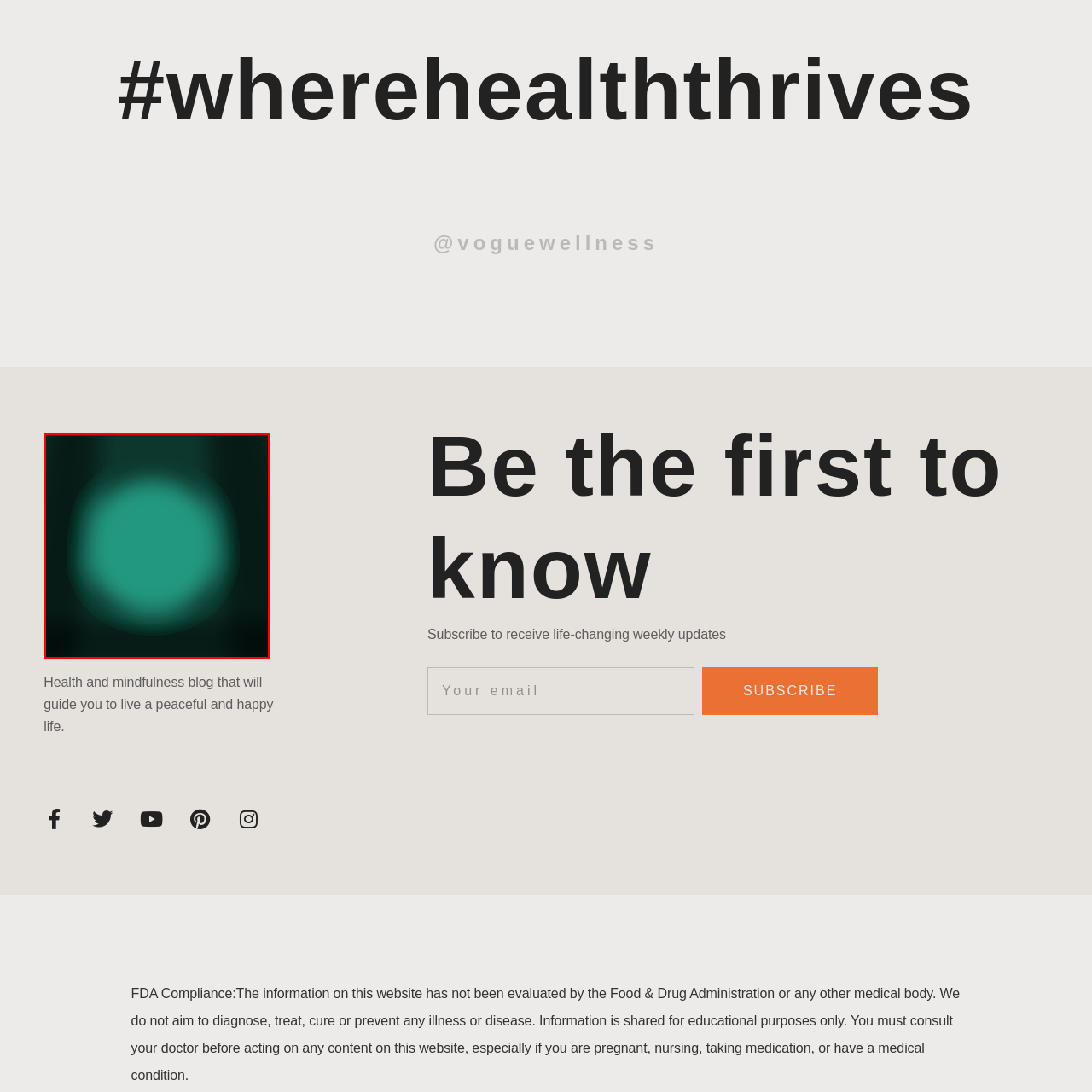Explain in detail what is happening within the highlighted red bounding box in the image.

The image features a stylized logo for "Vw," which likely represents the brand name or initiative associated with the platform. The logo is presented in a modern, minimalistic design, characterized by a vibrant teal circular shape that appears to glow softly against a darker background. This logo is part of a blog dedicated to health and mindfulness, aiming to inspire readers towards a peaceful and happy lifestyle. Surrounding elements suggest a focus on wellness and personal growth, further underscoring the blog's commitment to providing valuable insights and guidance.